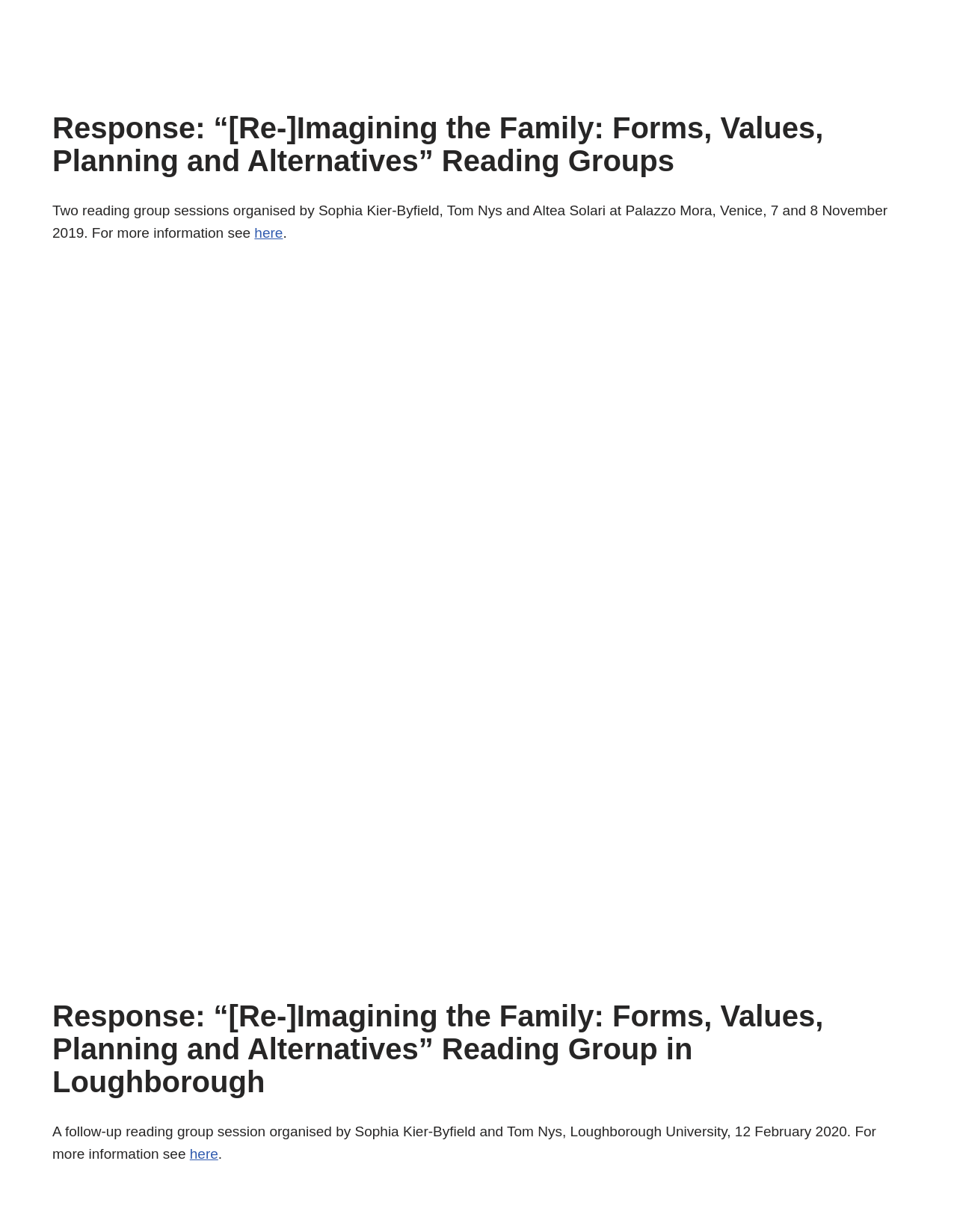How many reading group sessions are mentioned?
Provide a concise answer using a single word or phrase based on the image.

Two